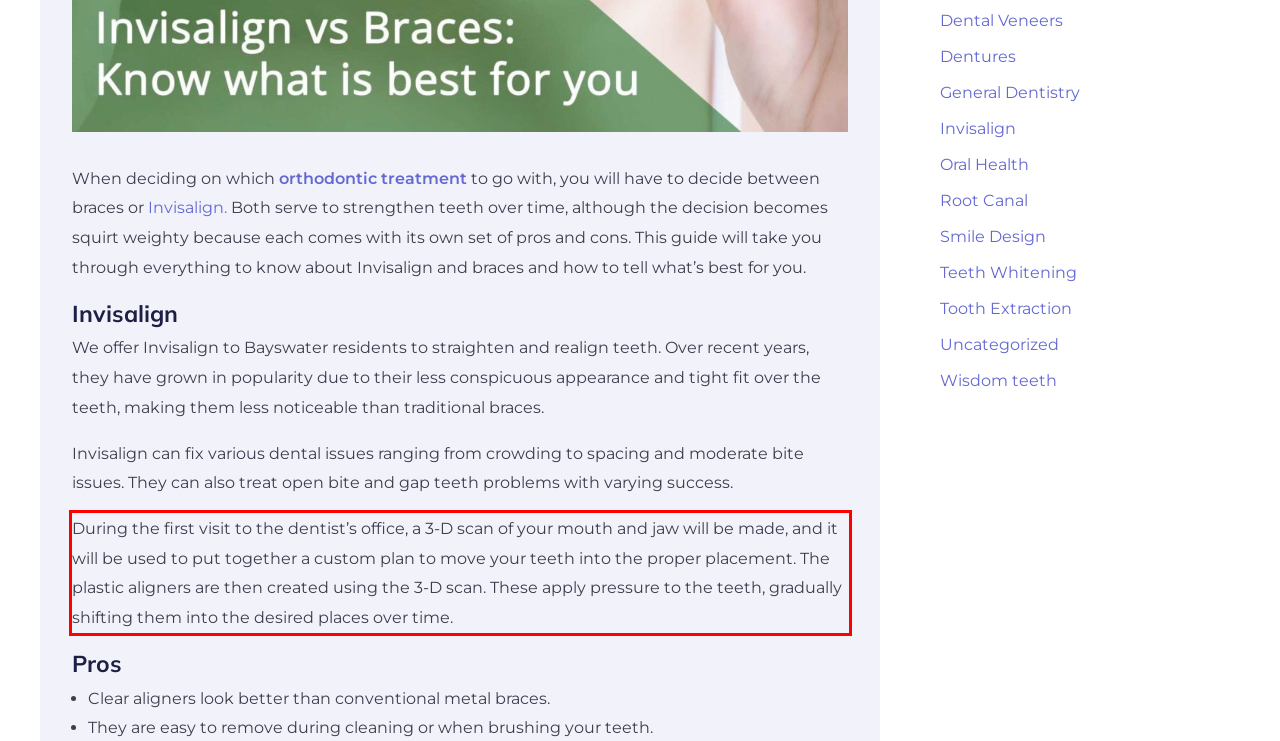There is a UI element on the webpage screenshot marked by a red bounding box. Extract and generate the text content from within this red box.

During the first visit to the dentist’s office, a 3-D scan of your mouth and jaw will be made, and it will be used to put together a custom plan to move your teeth into the proper placement. The plastic aligners are then created using the 3-D scan. These apply pressure to the teeth, gradually shifting them into the desired places over time.